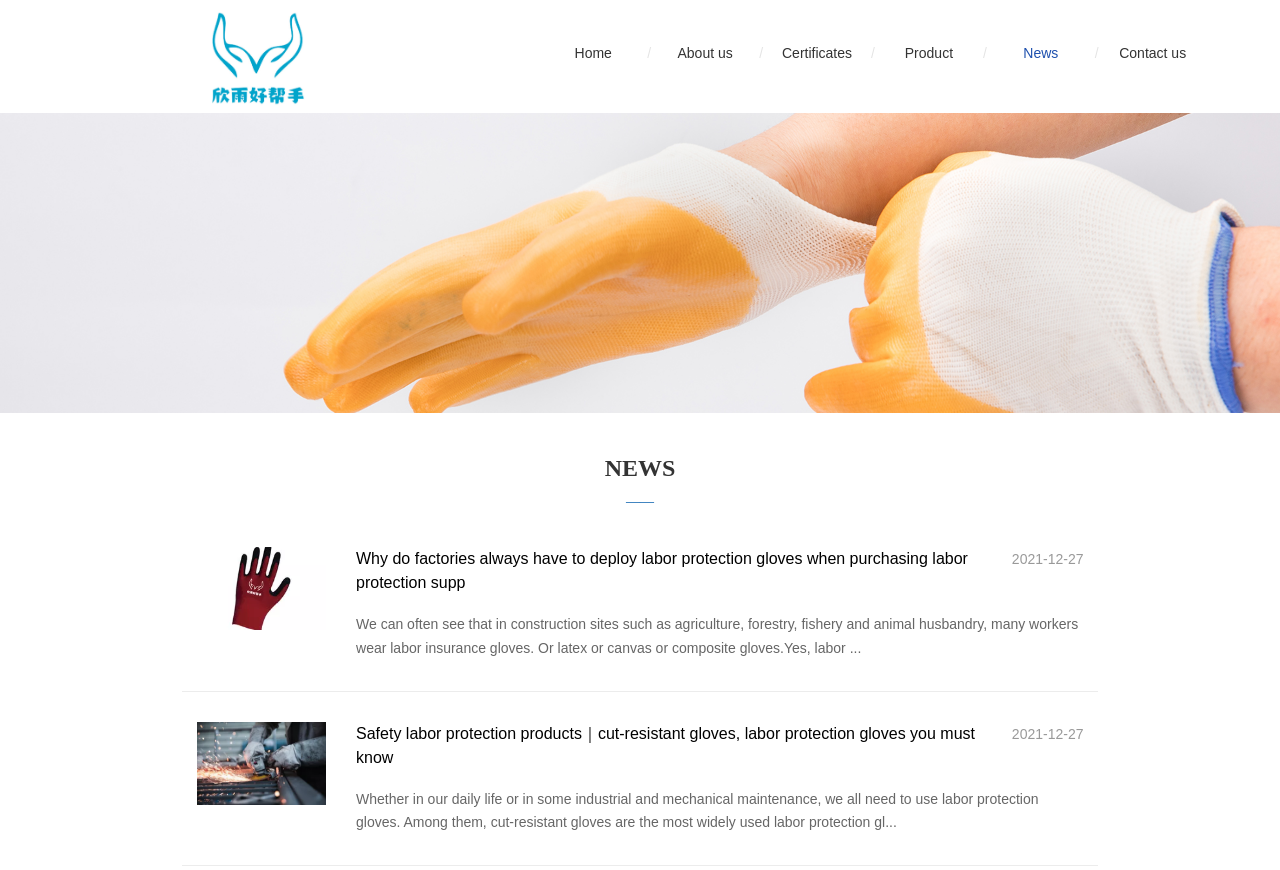What is the topic of the first news article? Based on the image, give a response in one word or a short phrase.

Labor protection gloves